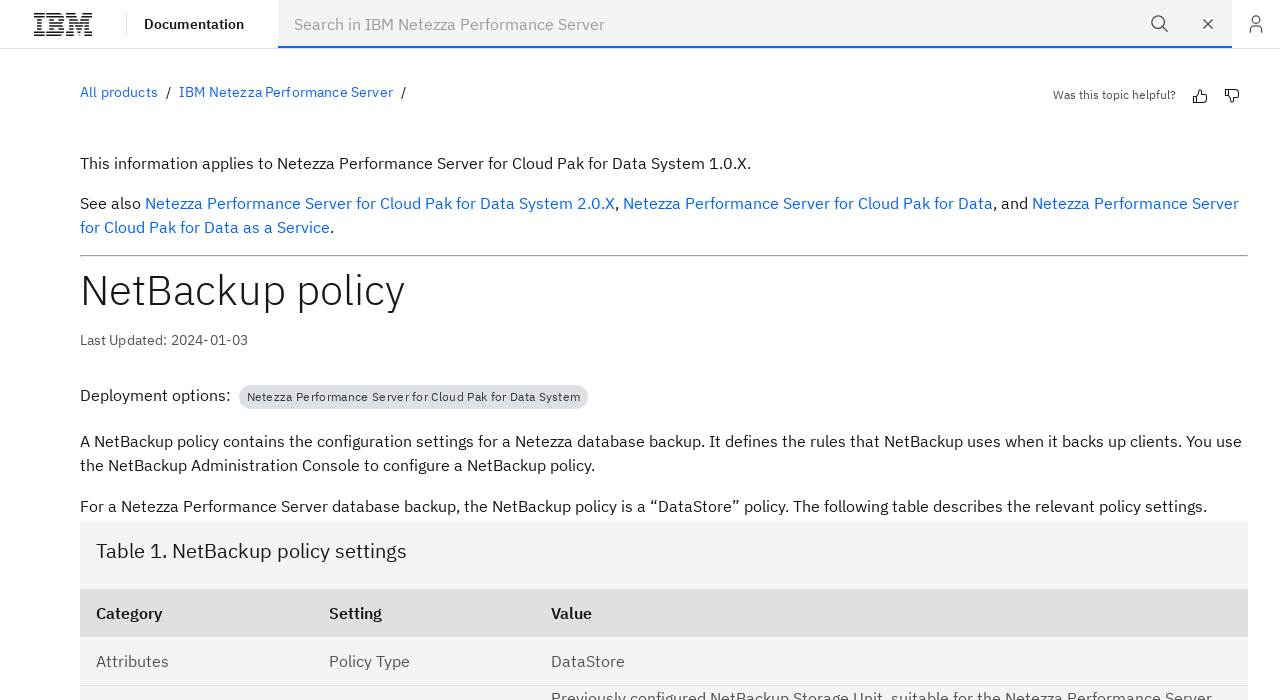What is the purpose of a NetBackup policy?
Please respond to the question with a detailed and well-explained answer.

According to the webpage, a NetBackup policy contains the configuration settings for a Netezza database backup. It defines the rules that NetBackup uses when it backs up clients. Therefore, the purpose of a NetBackup policy is to configure Netezza database backup.